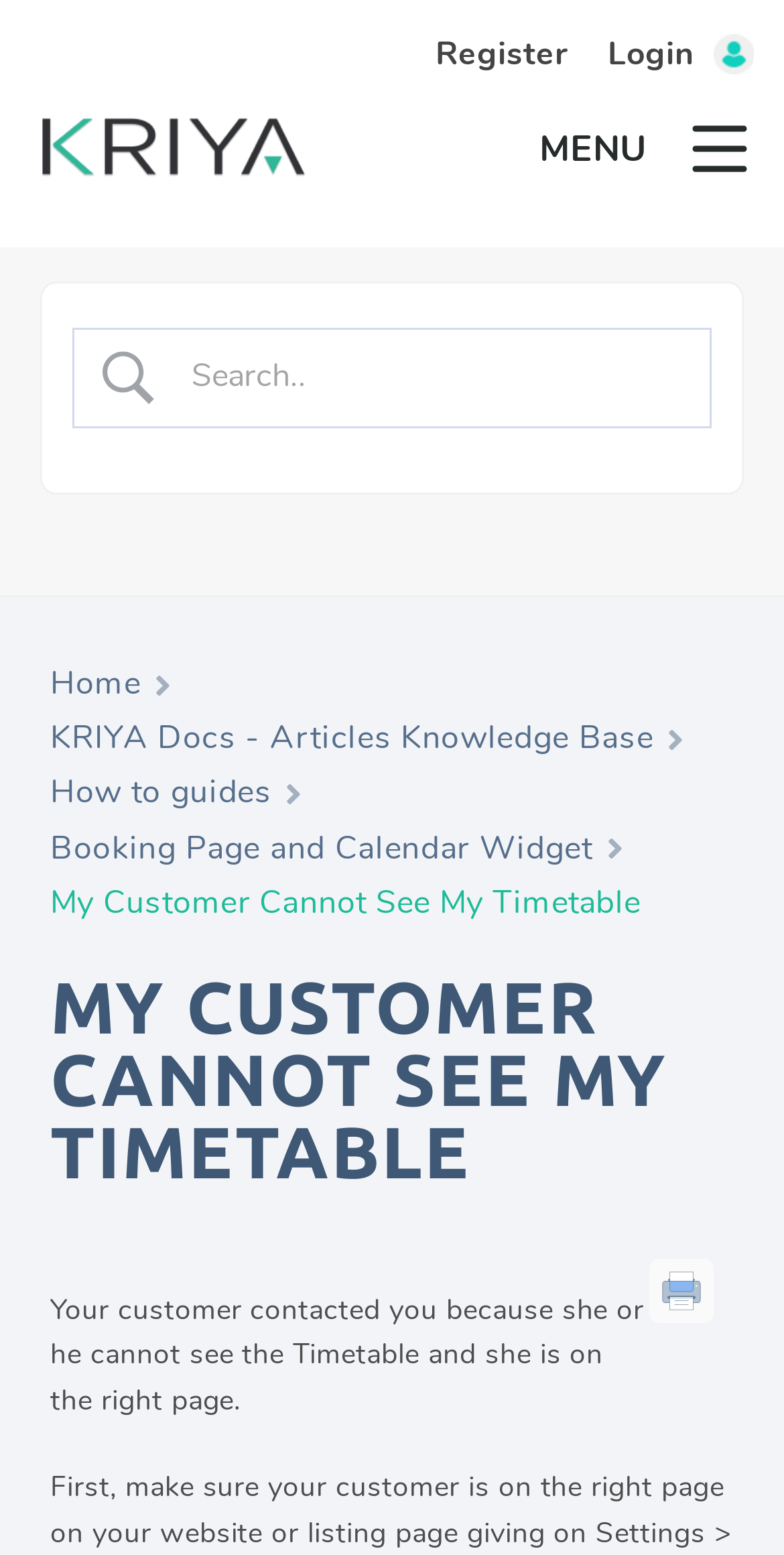Reply to the question with a single word or phrase:
What is the name of the online booking system?

KRIYA